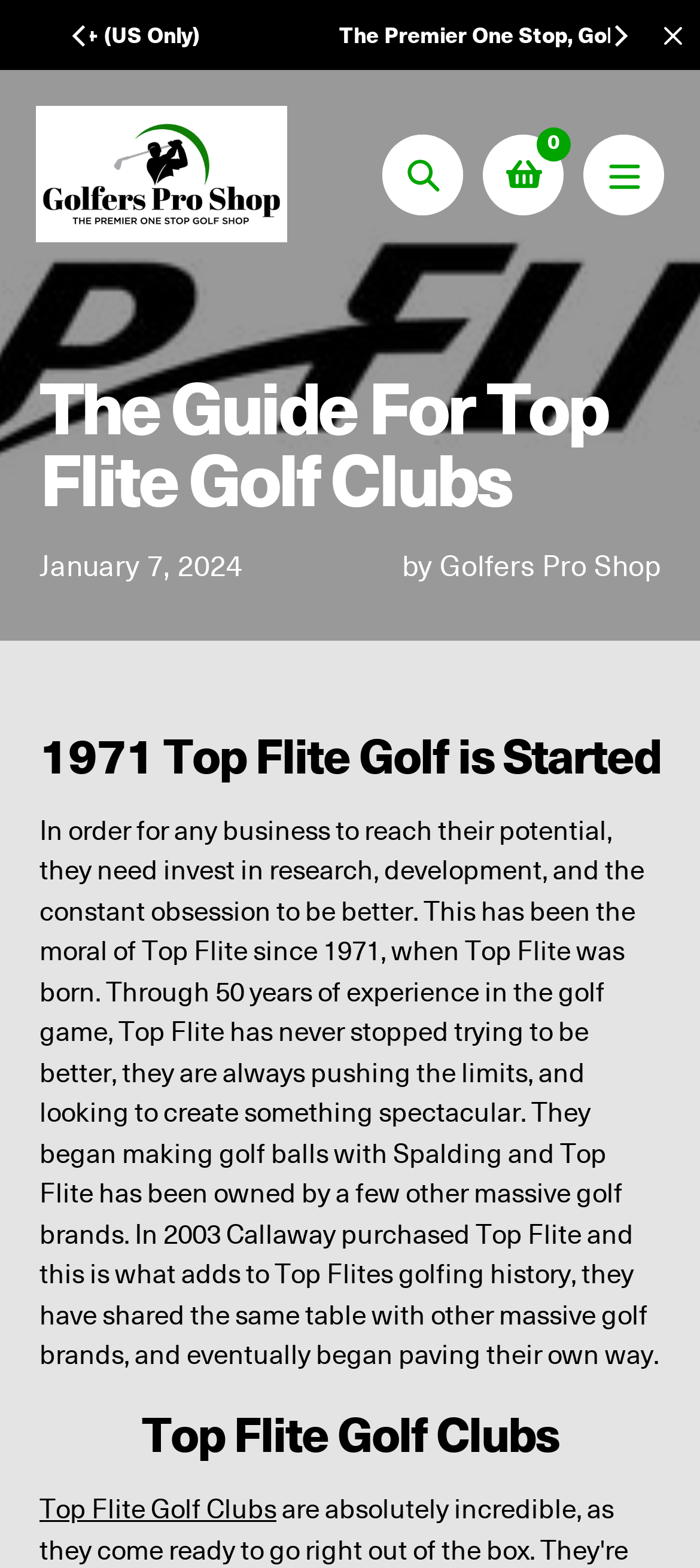Offer a thorough description of the webpage.

The webpage is about Top Flite Golf Clubs, with a prominent header "The Guide For Top Flite Golf Clubs" at the top. Below the header, there is a navigation section with a "Previous" and "Next" button, each accompanied by an image. 

To the right of the navigation section, there is a link to close an announcement bar. Below this, there is a prominent link to "Golfers Pro Shop" with an associated image. 

In the middle of the page, there is a search button and a link with the text "0". To the right of these elements, there is a navigation button labeled "Navigation" that expands to reveal a mobile navigation menu. 

Above the navigation button, there is a large image that spans the width of the page, with the header "The Guide For Top Flite Golf Clubs" and a time stamp "January 7, 2024" below it. 

The main content of the page is divided into three sections. The first section has a heading "1971 Top Flite Golf is Started" and a paragraph of text that describes the history of Top Flite Golf, including its founding in 1971 and its ownership by various golf brands. 

The second section has a heading "Top Flite Golf Clubs" and a link to the same topic. There are no images in the main content sections, but there are several headings and paragraphs of text that provide information about Top Flite Golf Clubs.